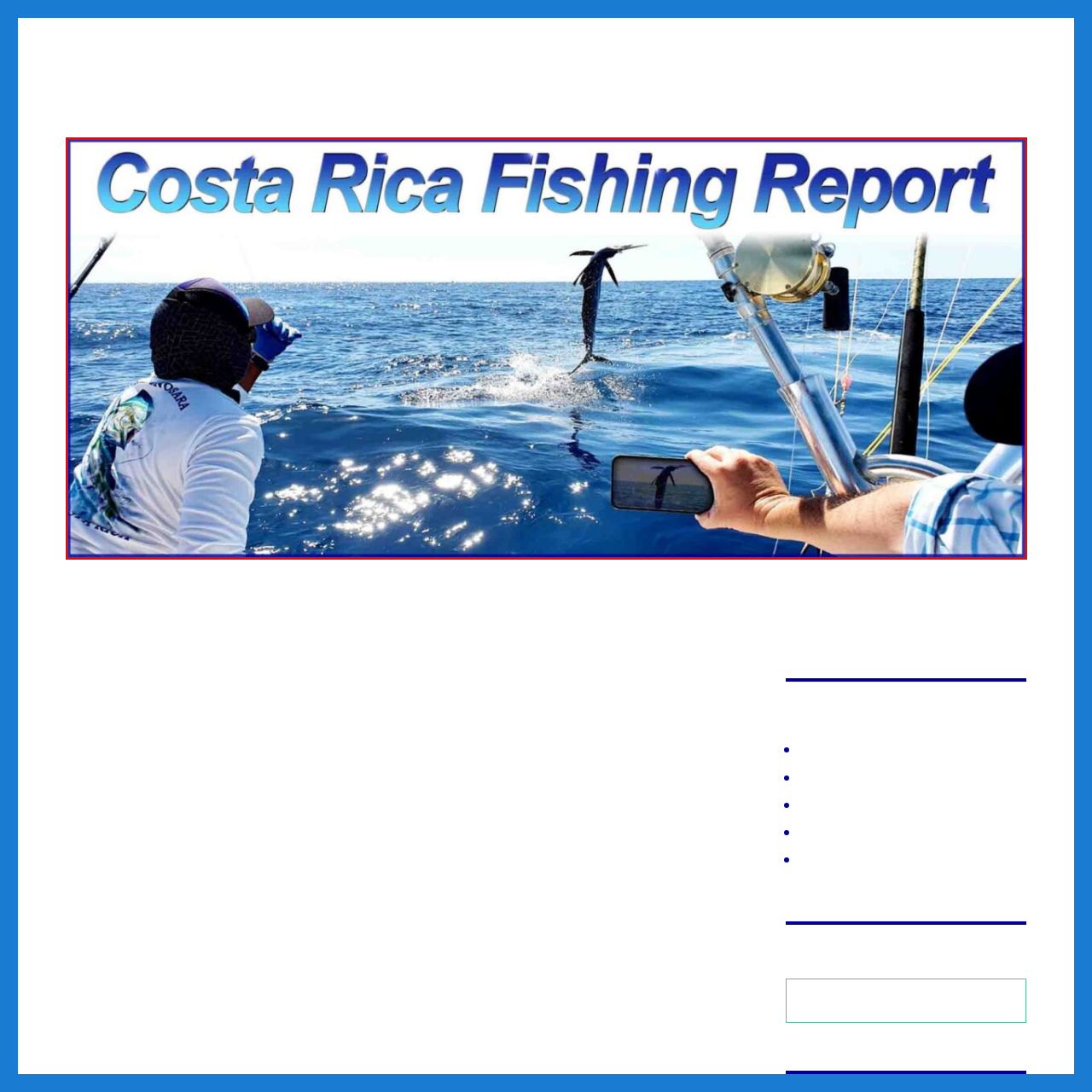Refer to the image encased in the red bounding box and answer the subsequent question with a single word or phrase:
What is the fisherman in the foreground holding?

Smartphone